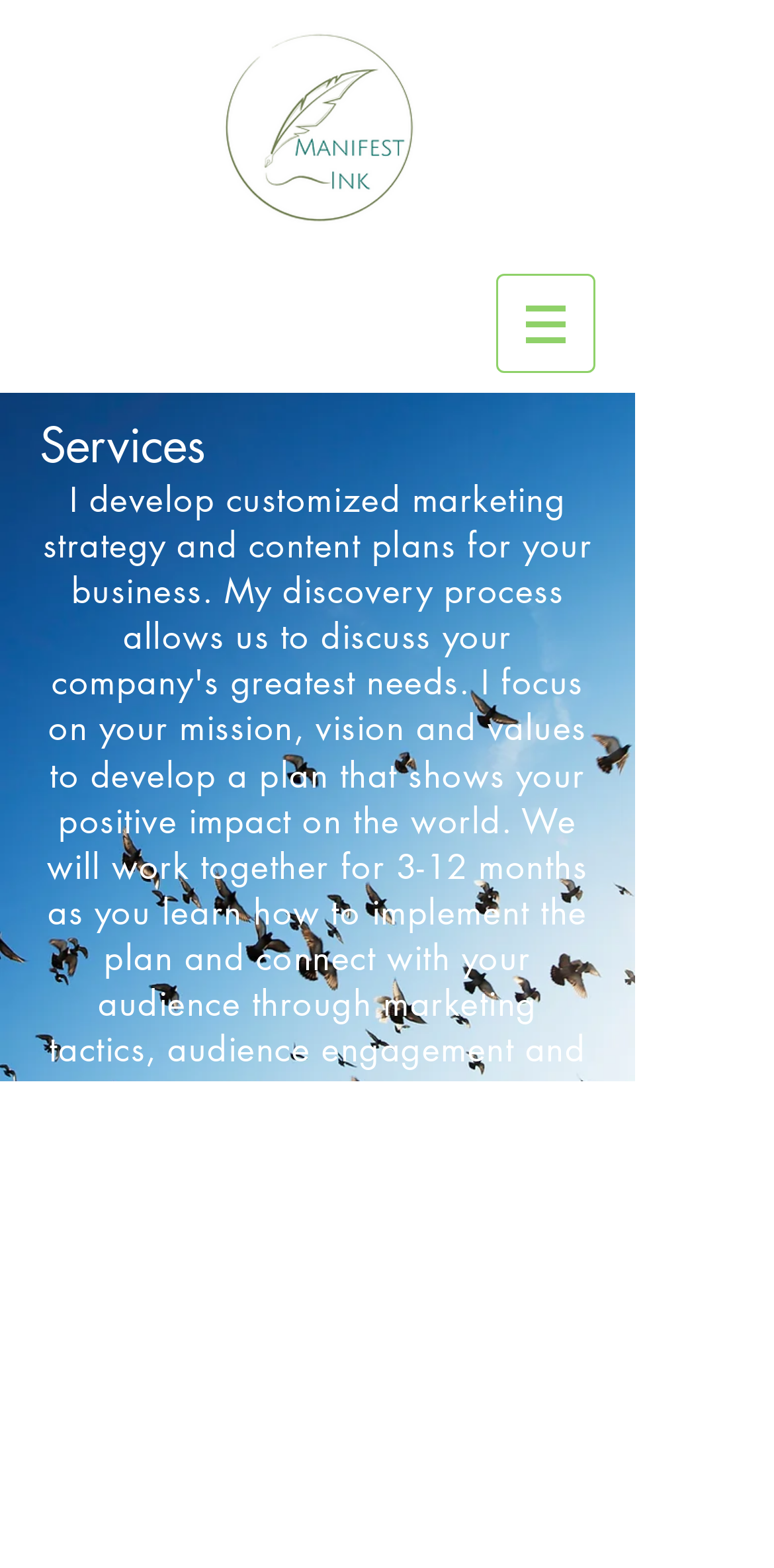Extract the primary heading text from the webpage.

Manifest Ink, LLC